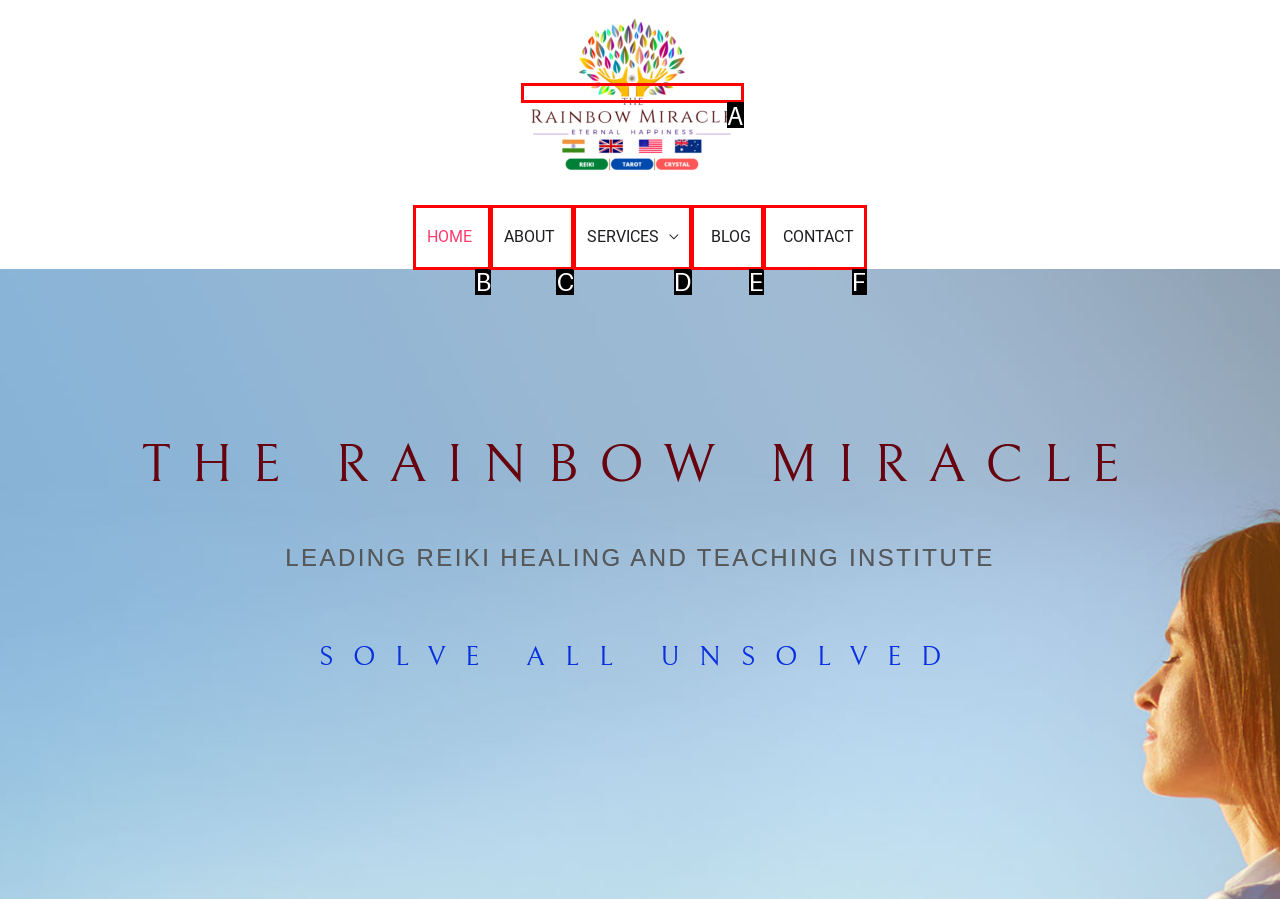Using the description: HOME
Identify the letter of the corresponding UI element from the choices available.

B